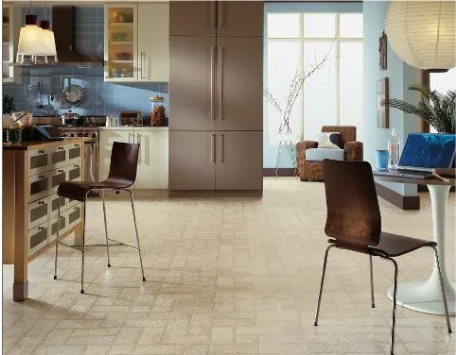Explain in detail what you see in the image.

The image showcases a beautifully designed kitchen featuring a retro colonial brick vinyl sheet flooring, a choice noted for its mid-century style appeal. In the foreground, two sleek, modern chairs sit on the light-colored flooring, highlighting the clean lines and simplicity characteristic of mid-century decor. The kitchen area is well-lit, with a blend of wooden cabinetry and dark metallic appliances, creating a warm yet contemporary environment. Natural light pours in through large windows, enhancing the inviting and spacious feel of the space. This design elegantly merges functionality with aesthetic appeal, exemplifying a stylish approach to modern living while nodding to retro influences.